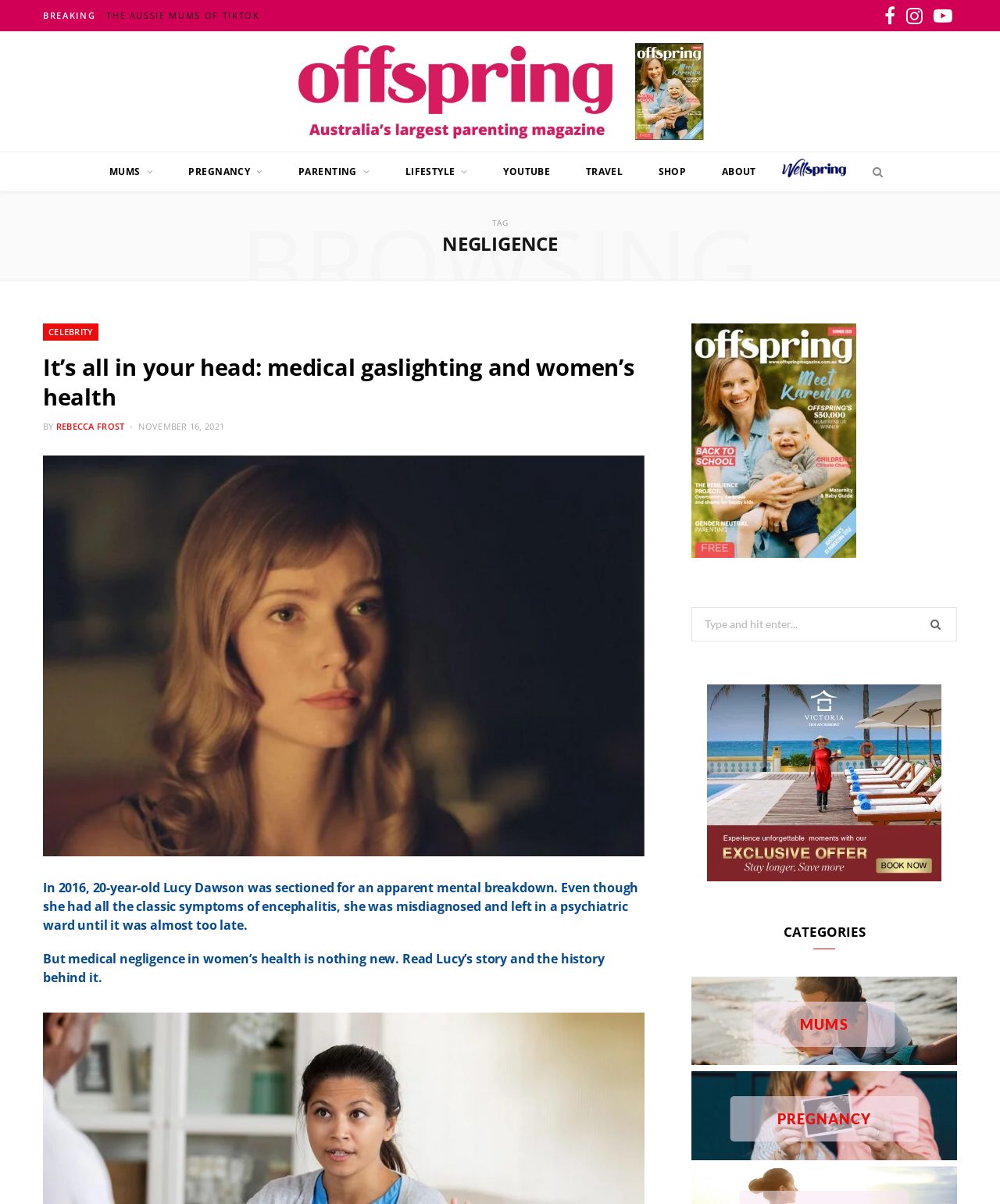Please mark the clickable region by giving the bounding box coordinates needed to complete this instruction: "Explore the PREGNANCY category".

[0.777, 0.922, 0.871, 0.936]